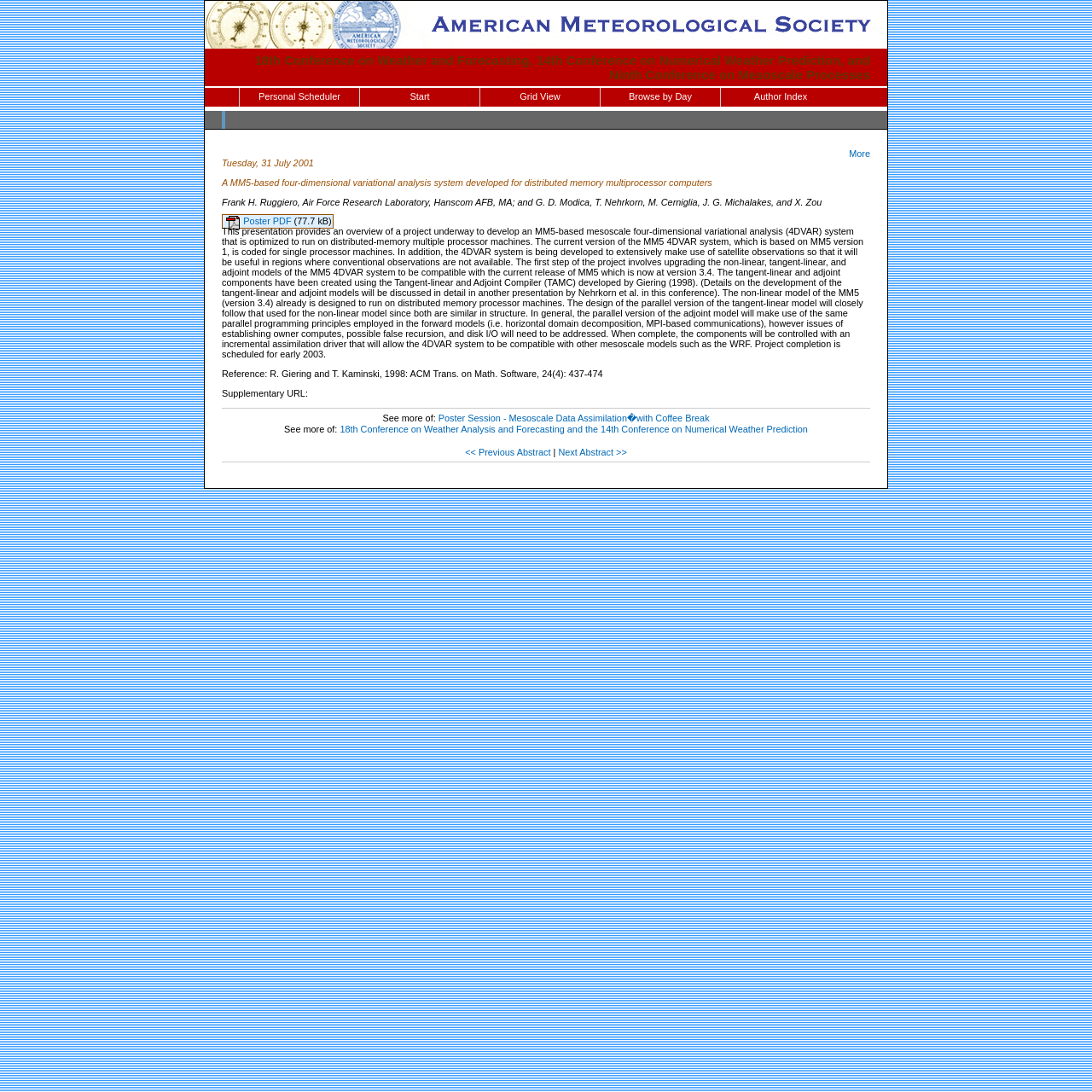Please provide a comprehensive answer to the question below using the information from the image: How many authors are listed for this presentation?

I counted the number of authors listed in the static text element that says 'Frank H. Ruggiero, Air Force Research Laboratory, Hanscom AFB, MA; and G. D. Modica, T. Nehrkorn, M. Cerniglia, J. G. Michalakes, and X. Zou'. There are 7 authors listed.